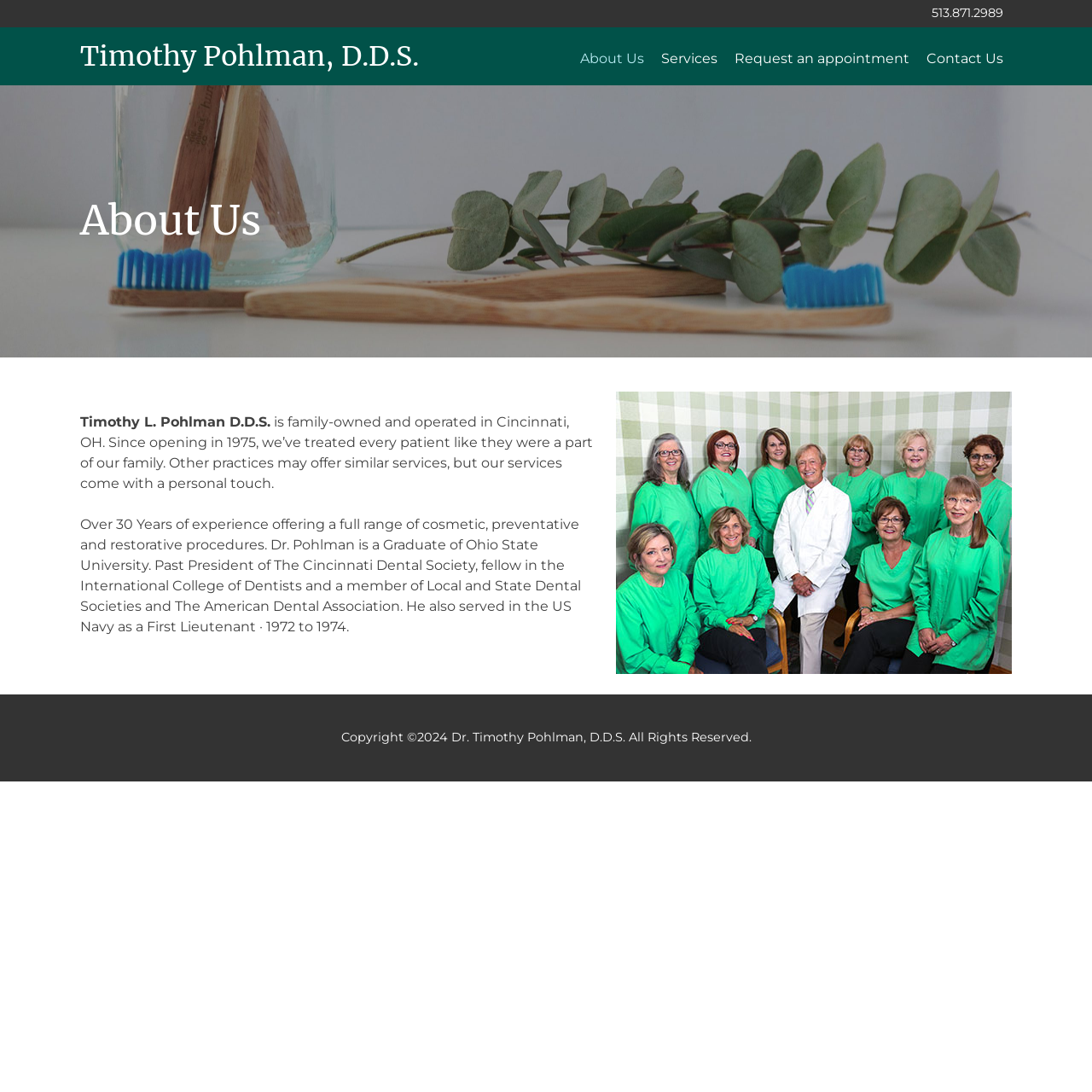What is the year the dental practice was established?
Use the information from the screenshot to give a comprehensive response to the question.

I found the year the dental practice was established by looking at the article section of the webpage, where I saw a static text element with the text 'Since opening in 1975, we’ve treated every patient like they were a part of our family.'.